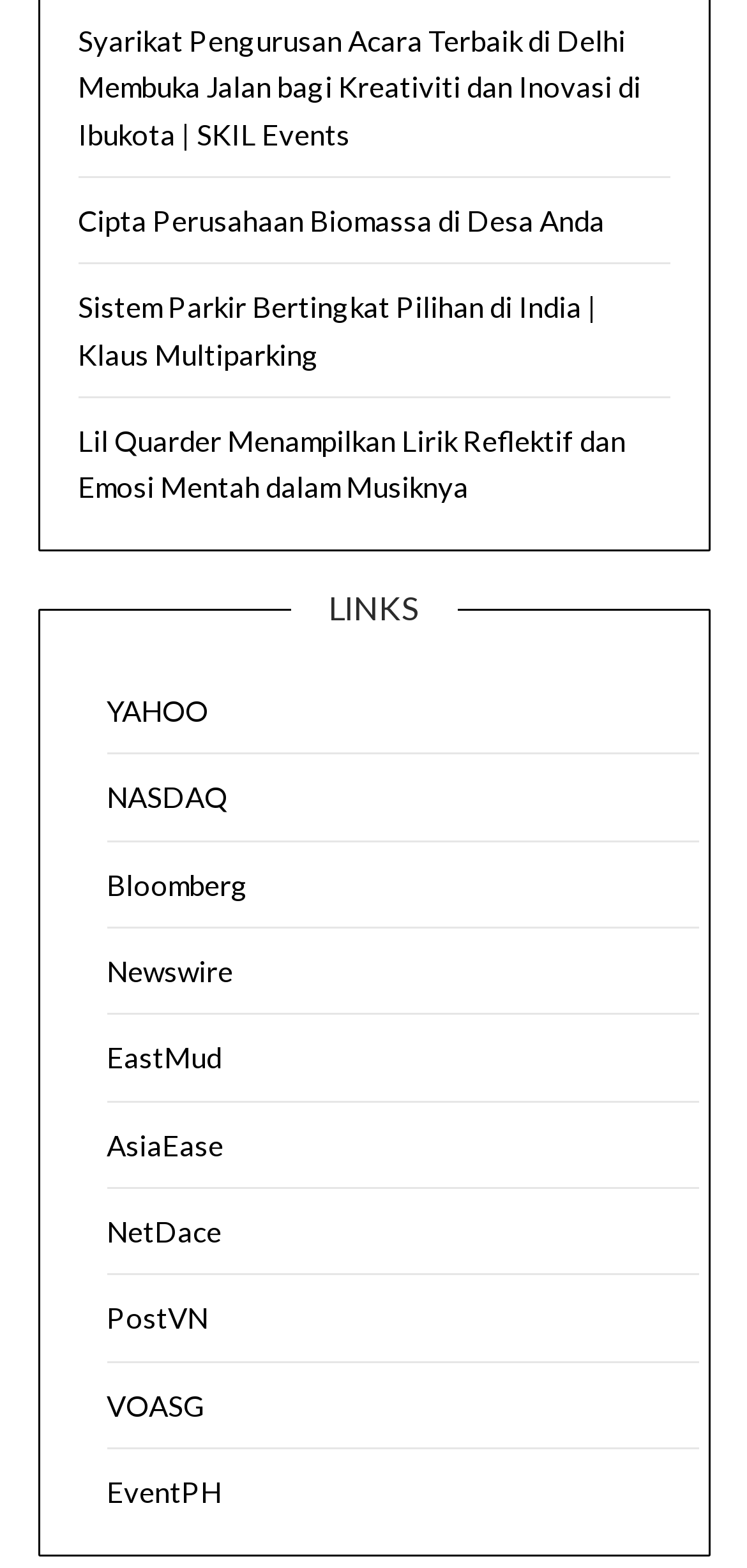Analyze the image and answer the question with as much detail as possible: 
What is the common theme among the links 'Syarikat Pengurusan Acara Terbaik di Delhi Membuka Jalan bagi Kreativiti dan Inovasi di Ibukota | SKIL Events', 'Cipta Perusahaan Biomassa di Desa Anda', and 'Lil Quarder Menampilkan Lirik Reflektif dan Emosi Mentah dalam Musiknya'?

These links appear to be related to event or company information, as they contain descriptions about events, companies, or individuals, suggesting that they are providing information about specific events or companies.